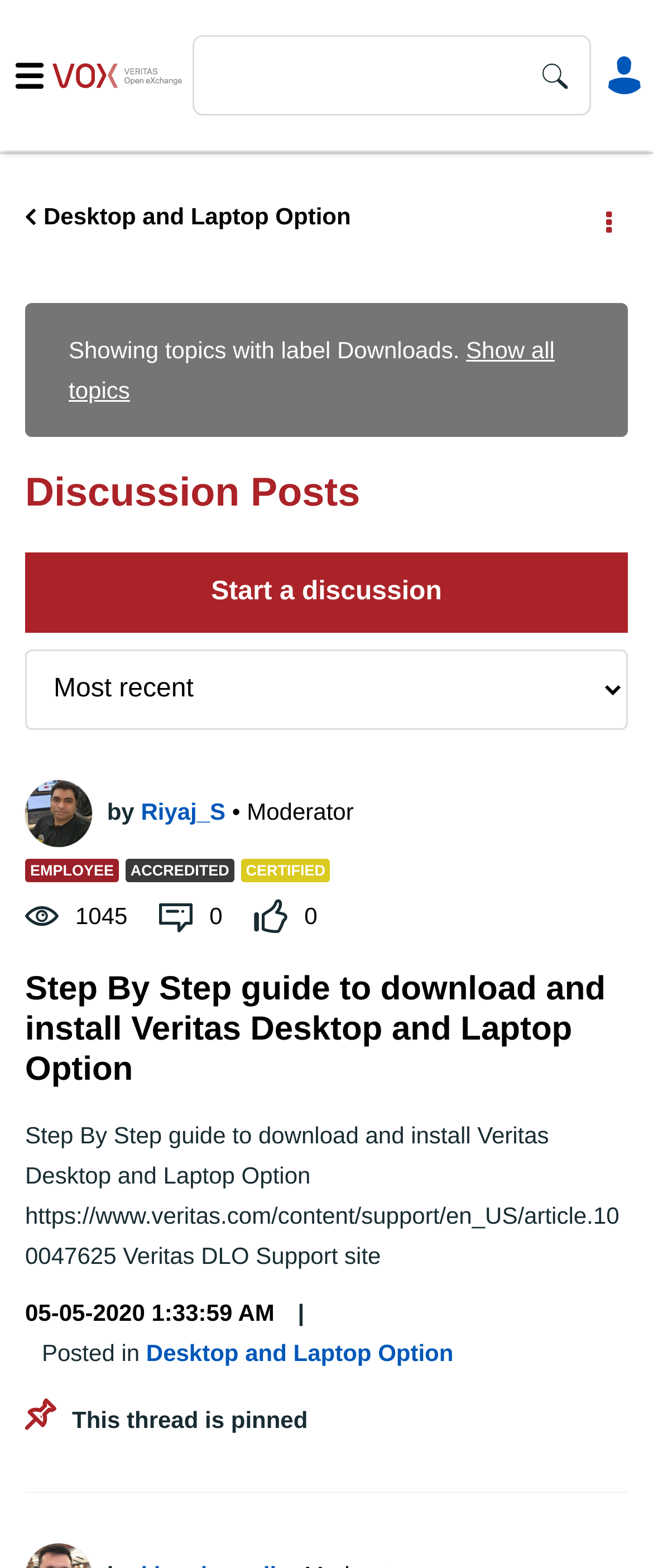Who is the author of the discussion post?
Based on the image content, provide your answer in one word or a short phrase.

Riyaj_S